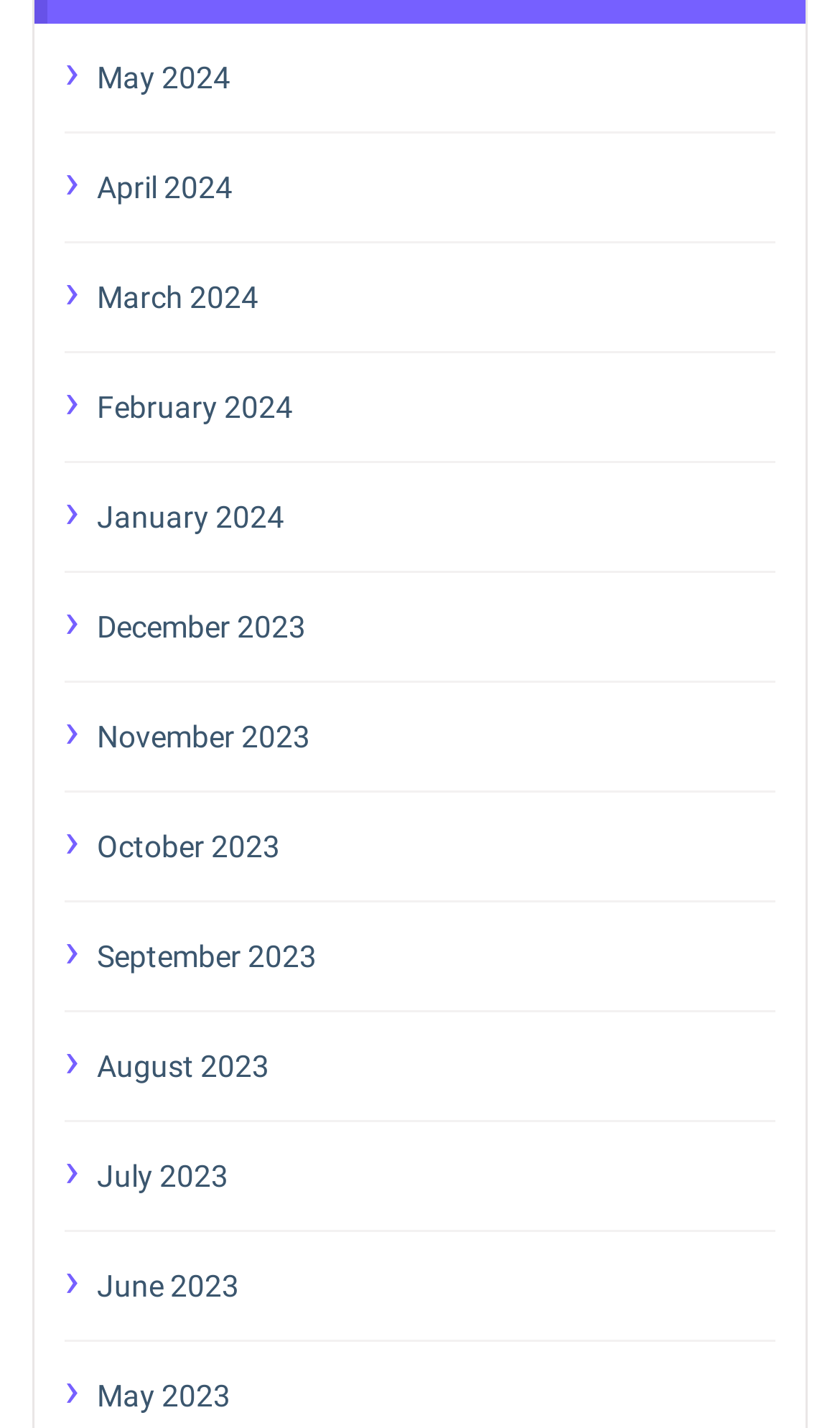Give a one-word or short-phrase answer to the following question: 
What is the earliest month listed on the webpage?

May 2023